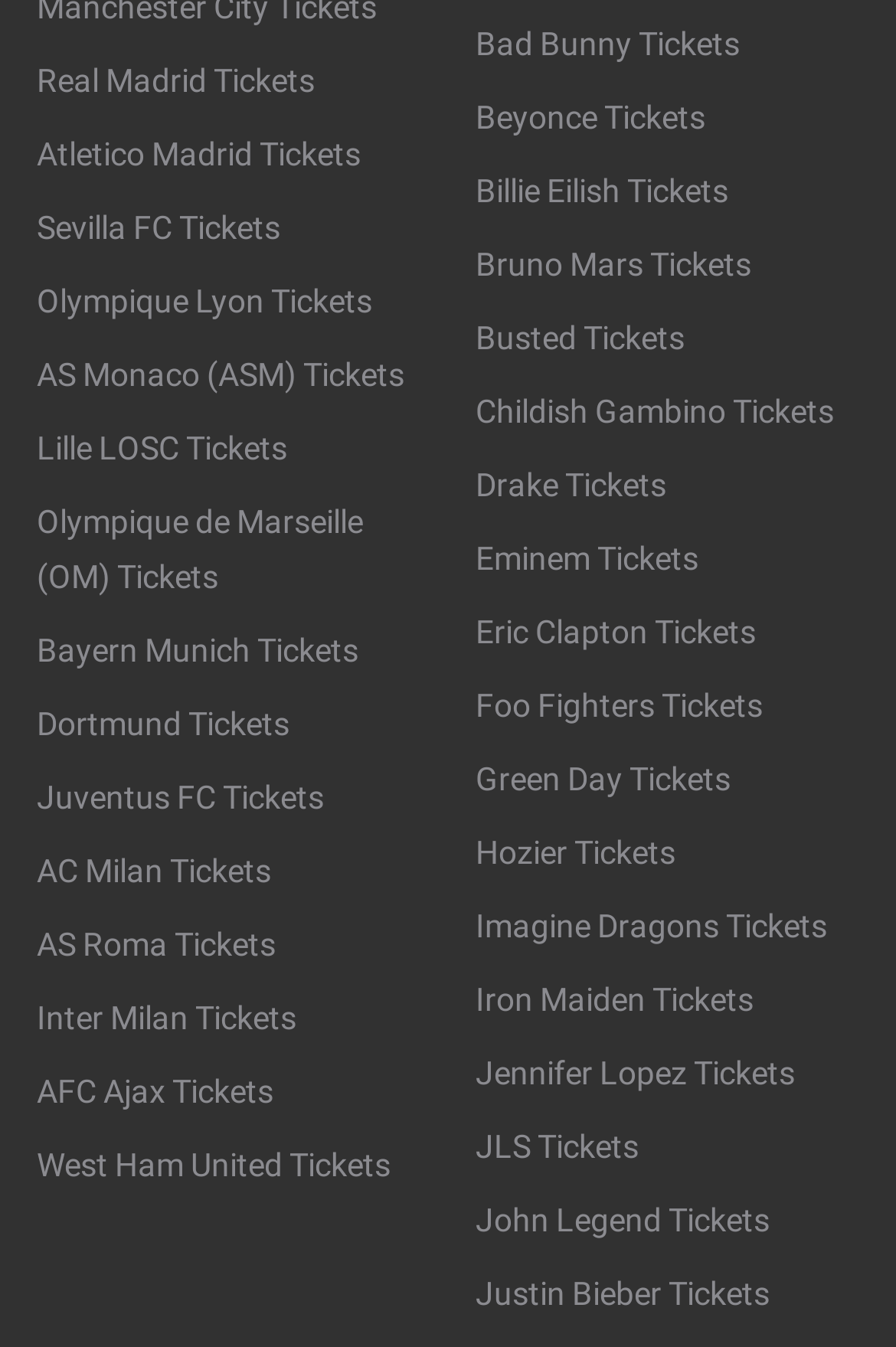Show the bounding box coordinates for the element that needs to be clicked to execute the following instruction: "Buy Real Madrid Tickets". Provide the coordinates in the form of four float numbers between 0 and 1, i.e., [left, top, right, bottom].

[0.041, 0.046, 0.351, 0.074]